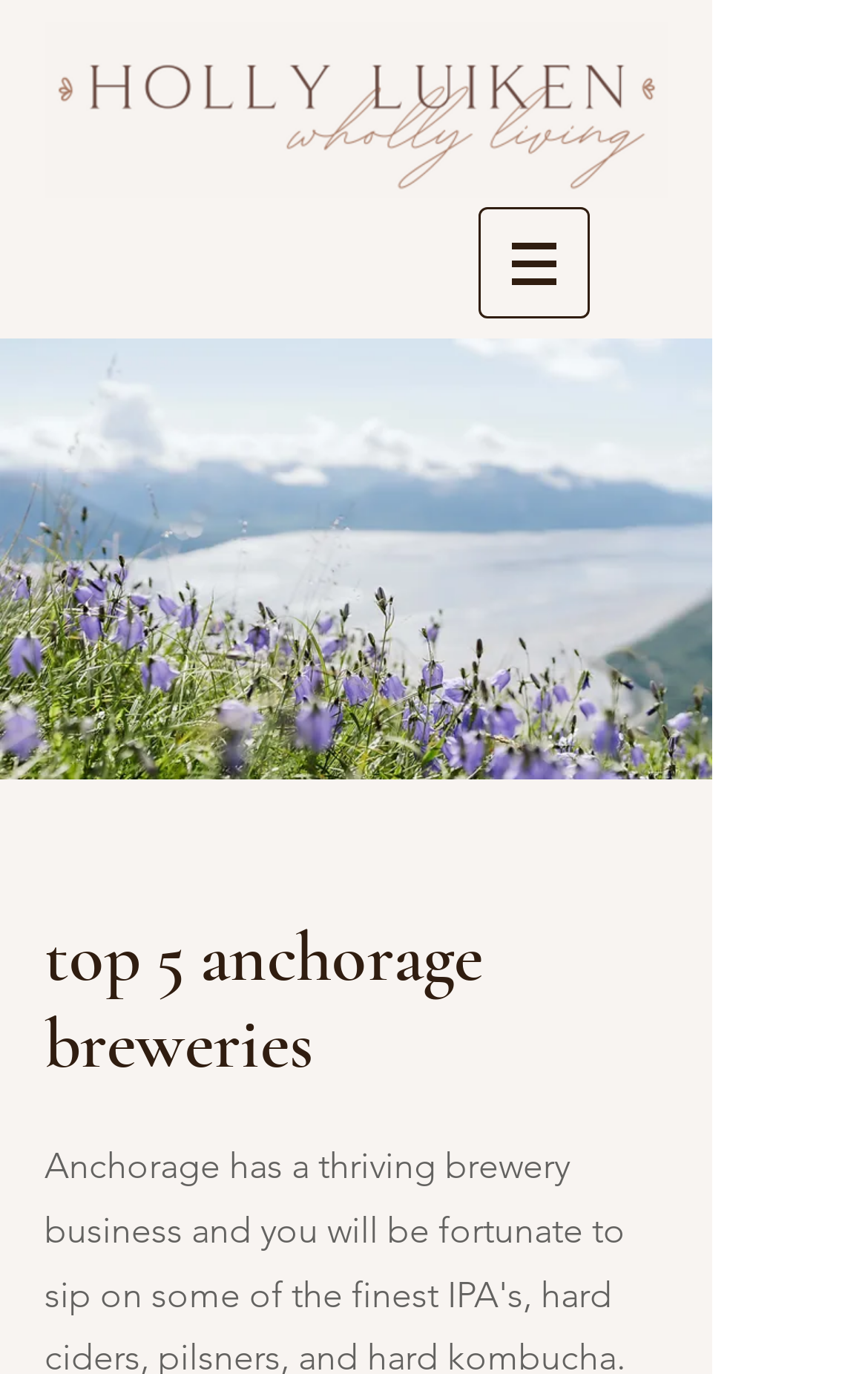Use a single word or phrase to answer the question:
How many links are on this webpage?

1